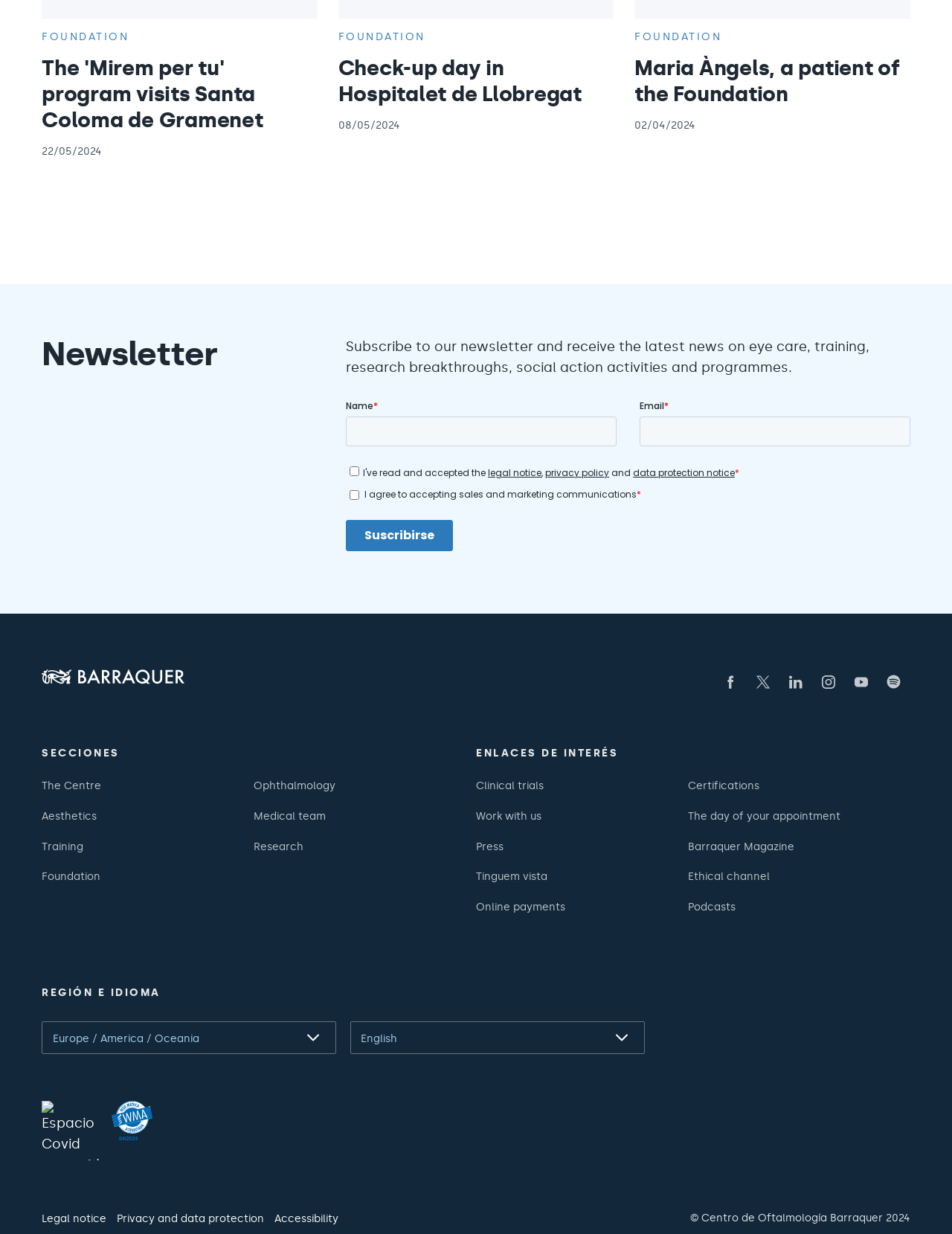Please identify the bounding box coordinates of the region to click in order to complete the given instruction: "Read about the Centre". The coordinates should be four float numbers between 0 and 1, i.e., [left, top, right, bottom].

[0.044, 0.625, 0.255, 0.649]